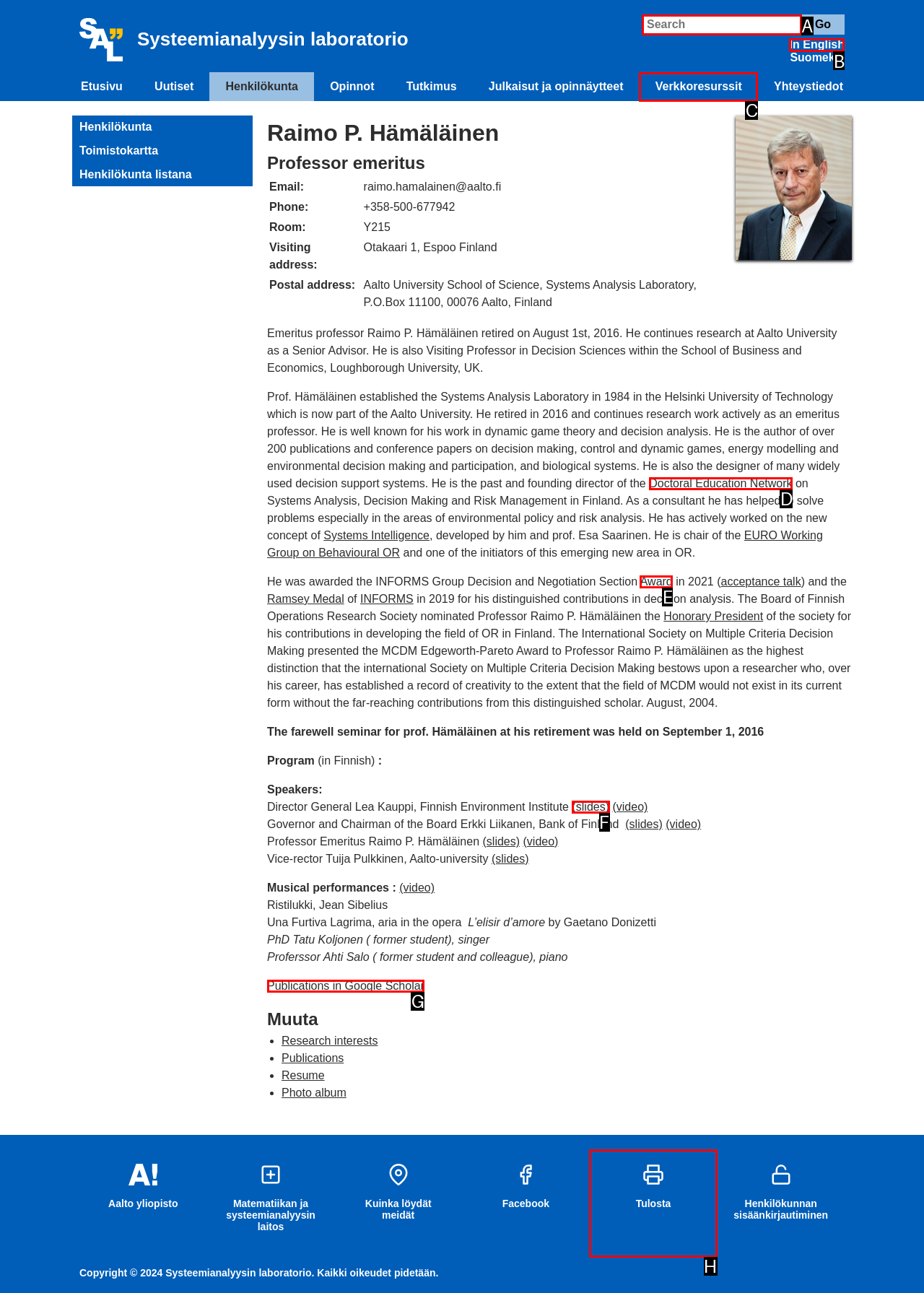For the task "Go to the English version of the website", which option's letter should you click? Answer with the letter only.

B